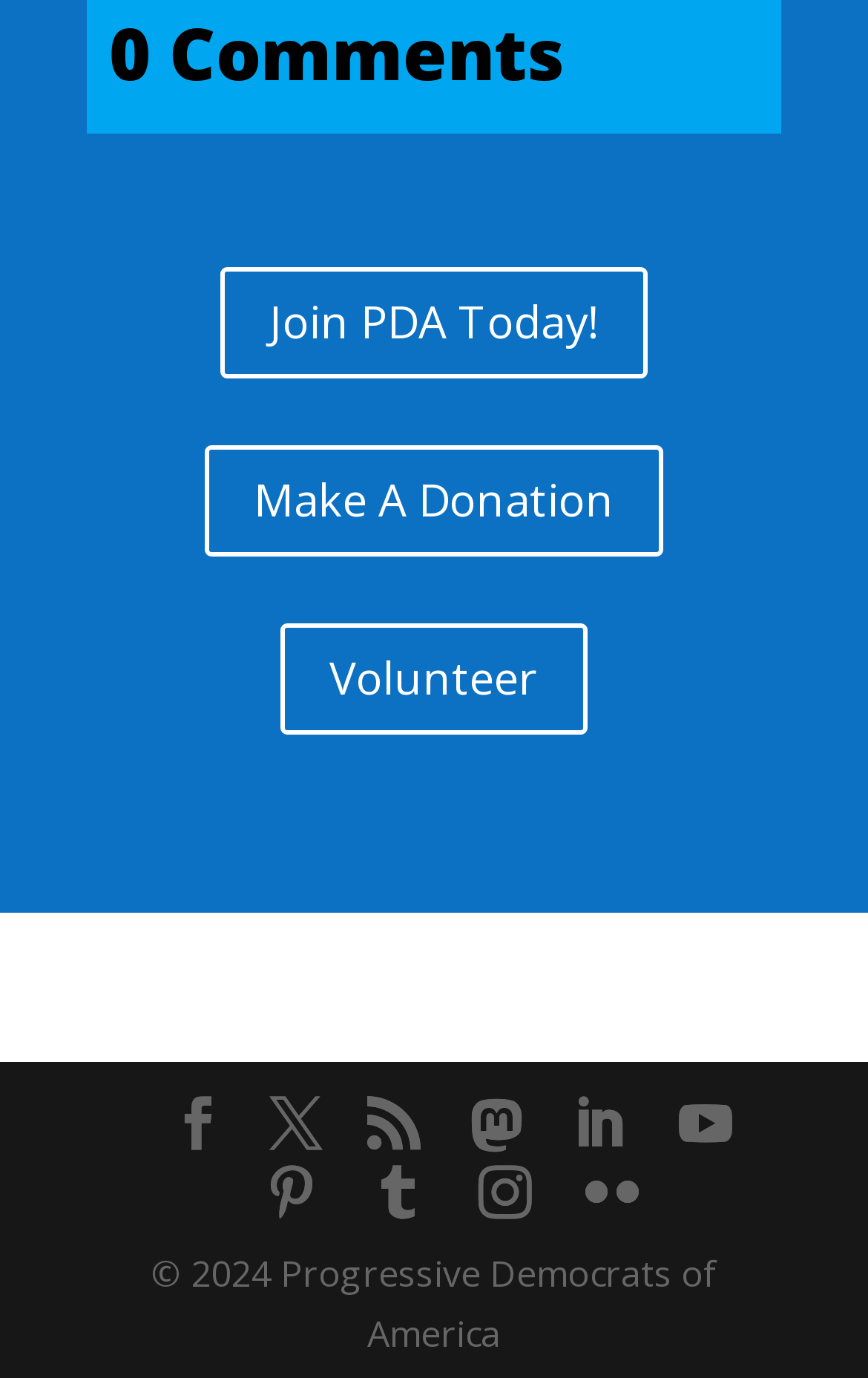Identify the bounding box coordinates for the region to click in order to carry out this instruction: "Make a donation". Provide the coordinates using four float numbers between 0 and 1, formatted as [left, top, right, bottom].

[0.236, 0.322, 0.764, 0.403]